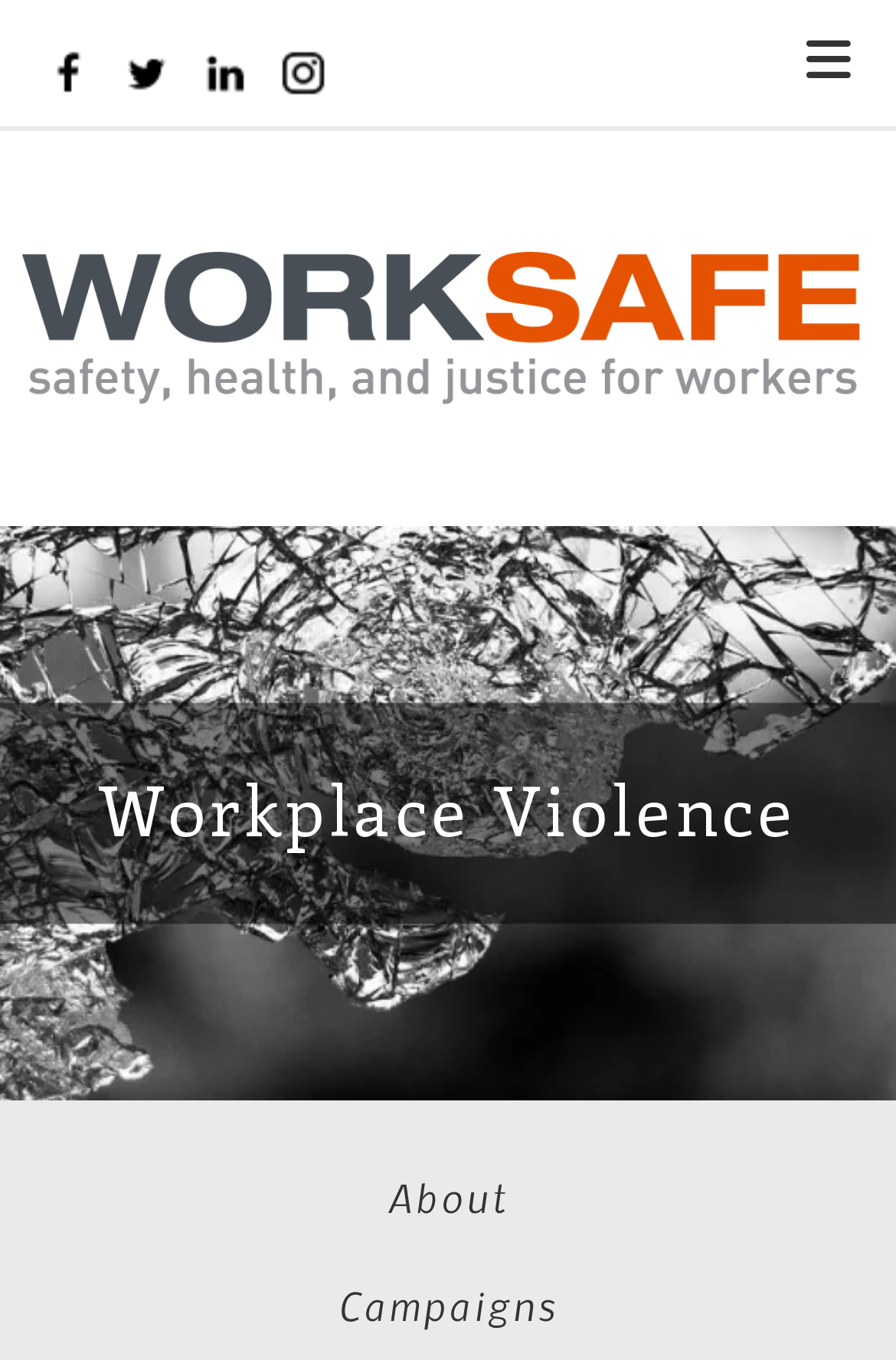Based on the image, please respond to the question with as much detail as possible:
What social media platforms does Worksafe have?

The social media platforms can be found at the top of the webpage, where there are links to Facebook, Twitter, LinkedIn, and Instagram. These links are accompanied by images of the respective social media platforms' logos.